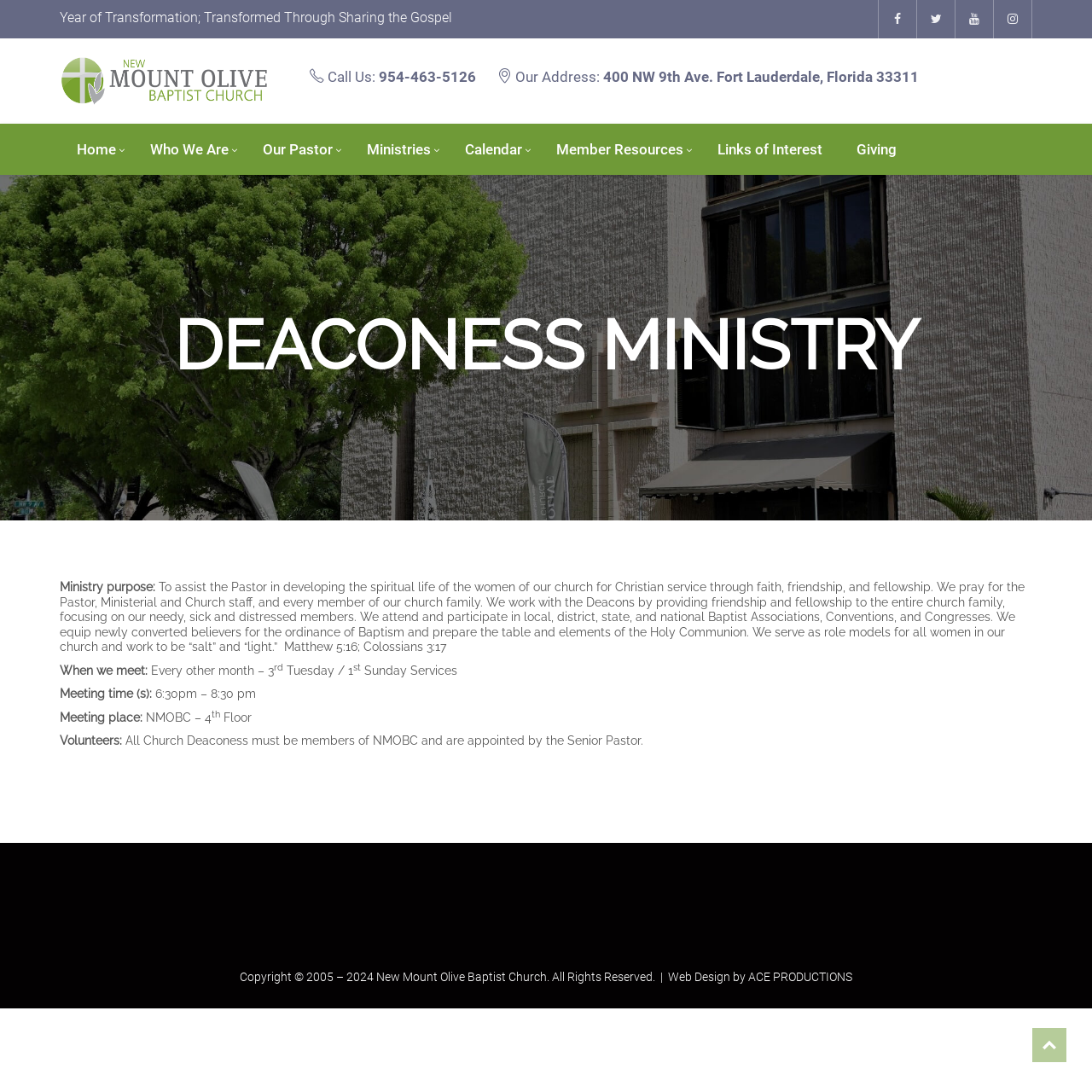Give a one-word or one-phrase response to the question:
What is the name of the church?

New Mount Olive Baptist Church